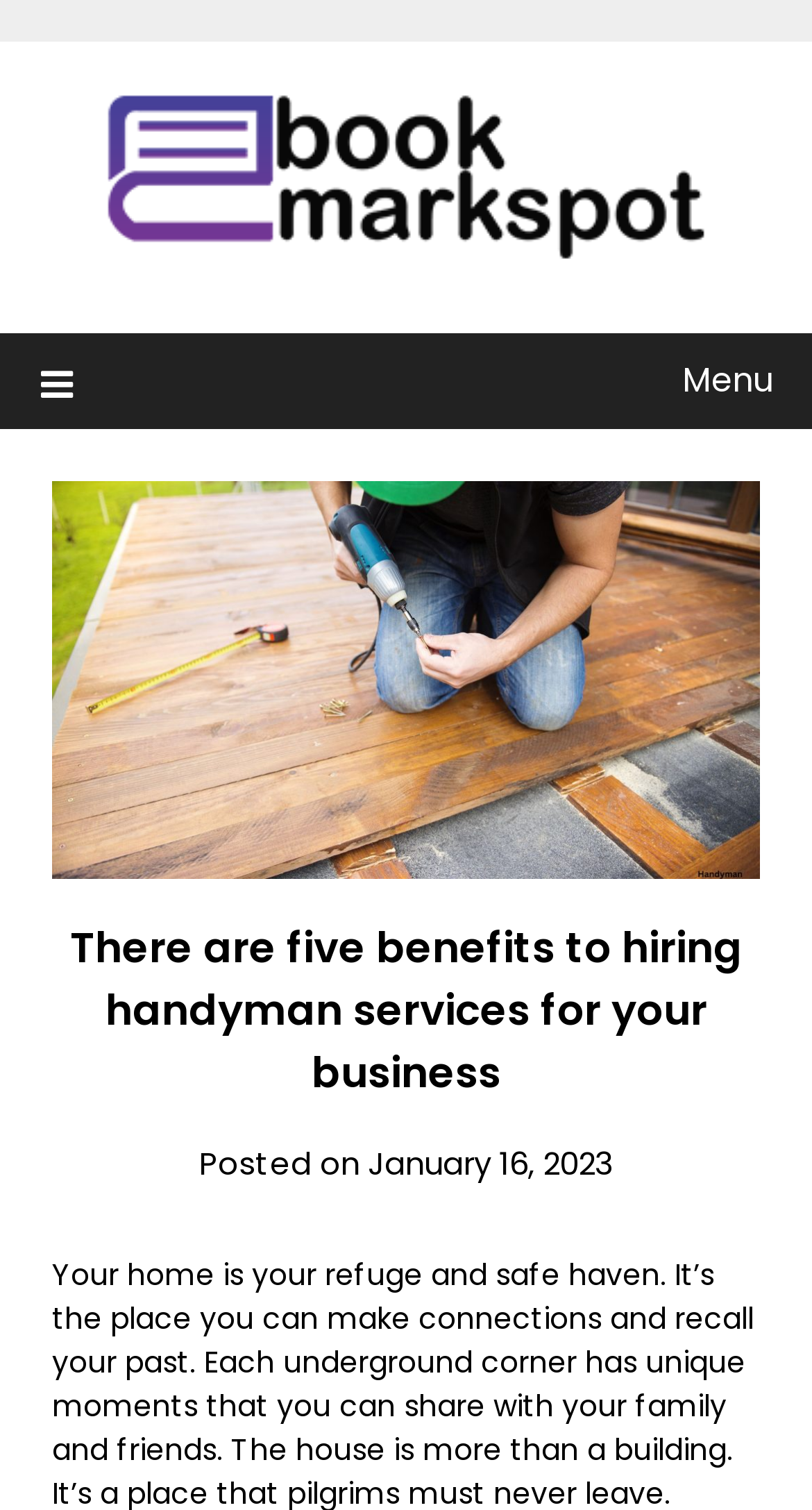Please extract and provide the main headline of the webpage.

There are five benefits to hiring handyman services for your business